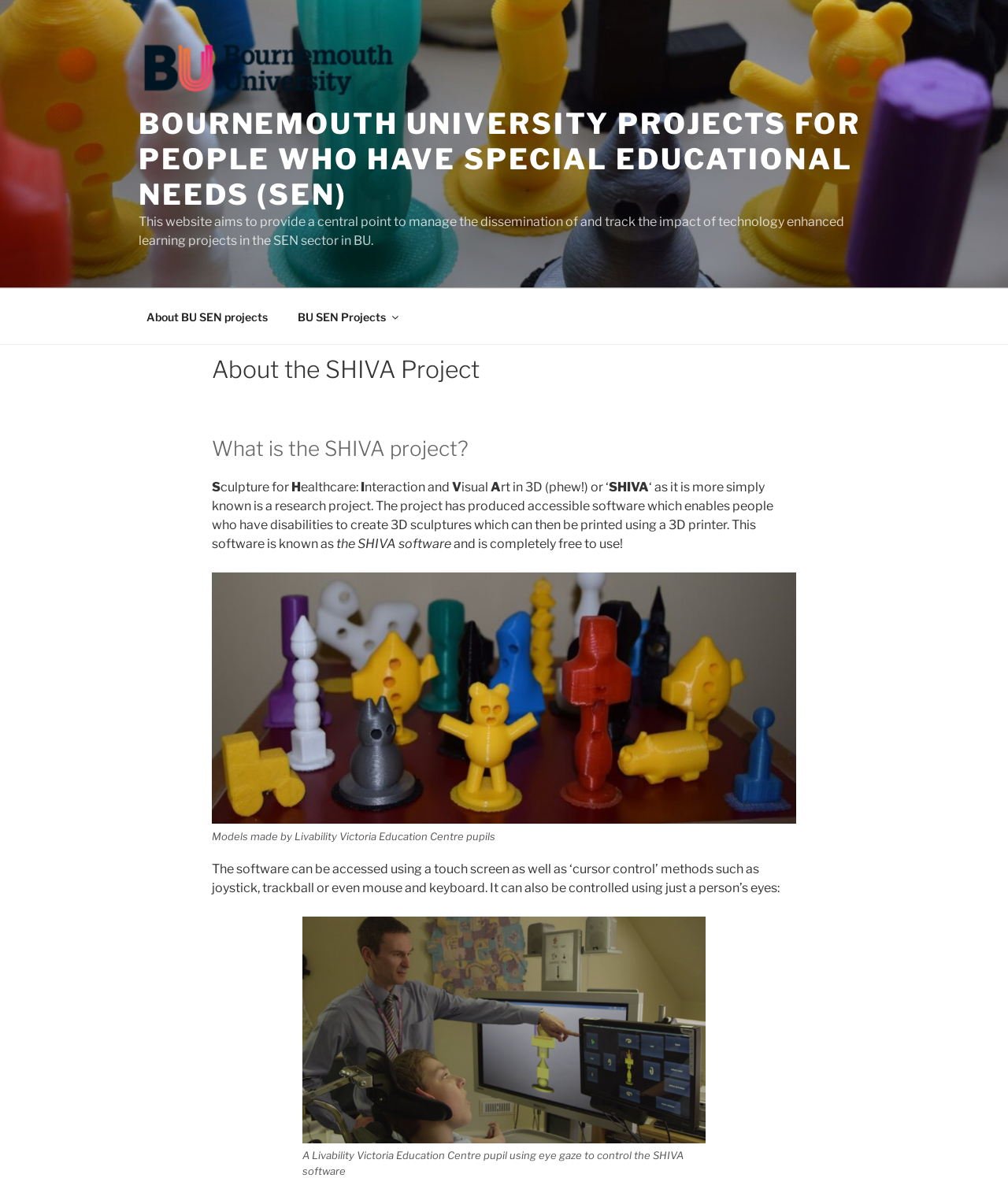Explain the features and main sections of the webpage comprehensively.

The webpage is about the SHIVA project, a research project that aims to provide accessible software for people with disabilities to create 3D sculptures. At the top of the page, there is a large image with the title "Models" and a link to "Bournemouth University projects for people who have Special Educational Needs (SEN)".

Below the image, there is a brief description of the project, stating that it provides a central point to manage the dissemination of and track the impact of technology-enhanced learning projects in the SEN sector in Bournemouth University.

On the left side of the page, there is a navigation menu labeled "Top Menu" with links to "About BU SEN projects" and "BU SEN Projects". The "BU SEN Projects" link has a dropdown menu with headings "About the SHIVA Project" and "What is the SHIVA project?".

Under the "What is the SHIVA project?" heading, there are several paragraphs of text that describe the project in more detail. The text explains that the project has produced accessible software that enables people with disabilities to create 3D sculptures, which can then be printed using a 3D printer. The software is known as the SHIVA software and is completely free to use.

There are also two figures on the page, one showing models made by pupils from Livability Victoria Education Centre, and another showing a pupil using eye gaze to control the SHIVA software. Each figure has a caption that provides more information about the image.

Overall, the webpage provides an overview of the SHIVA project, its goals, and its achievements, with a focus on accessibility and inclusivity for people with disabilities.